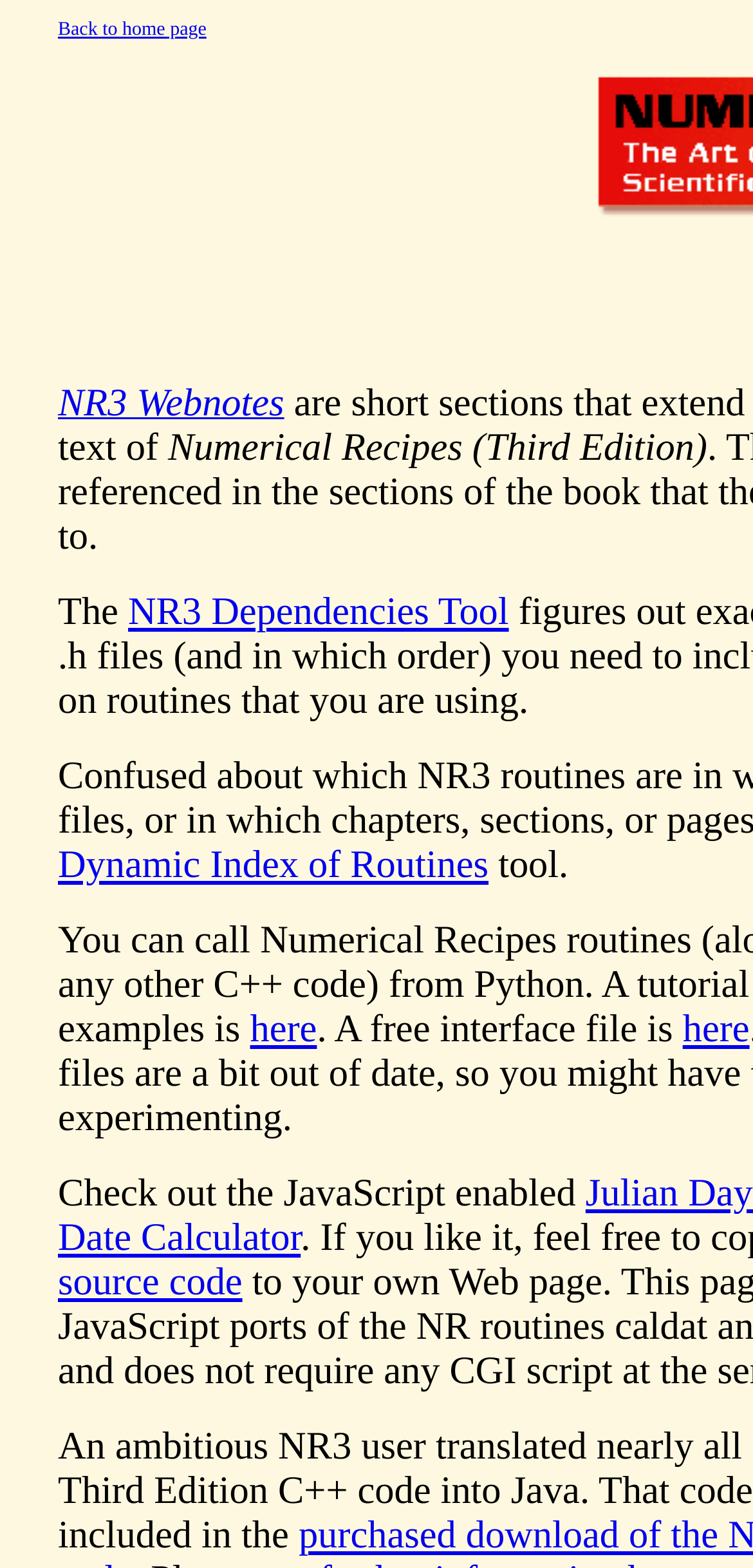Identify the bounding box for the given UI element using the description provided. Coordinates should be in the format (top-left x, top-left y, bottom-right x, bottom-right y) and must be between 0 and 1. Here is the description: NR3 Dependencies Tool

[0.151, 0.33, 0.553, 0.351]